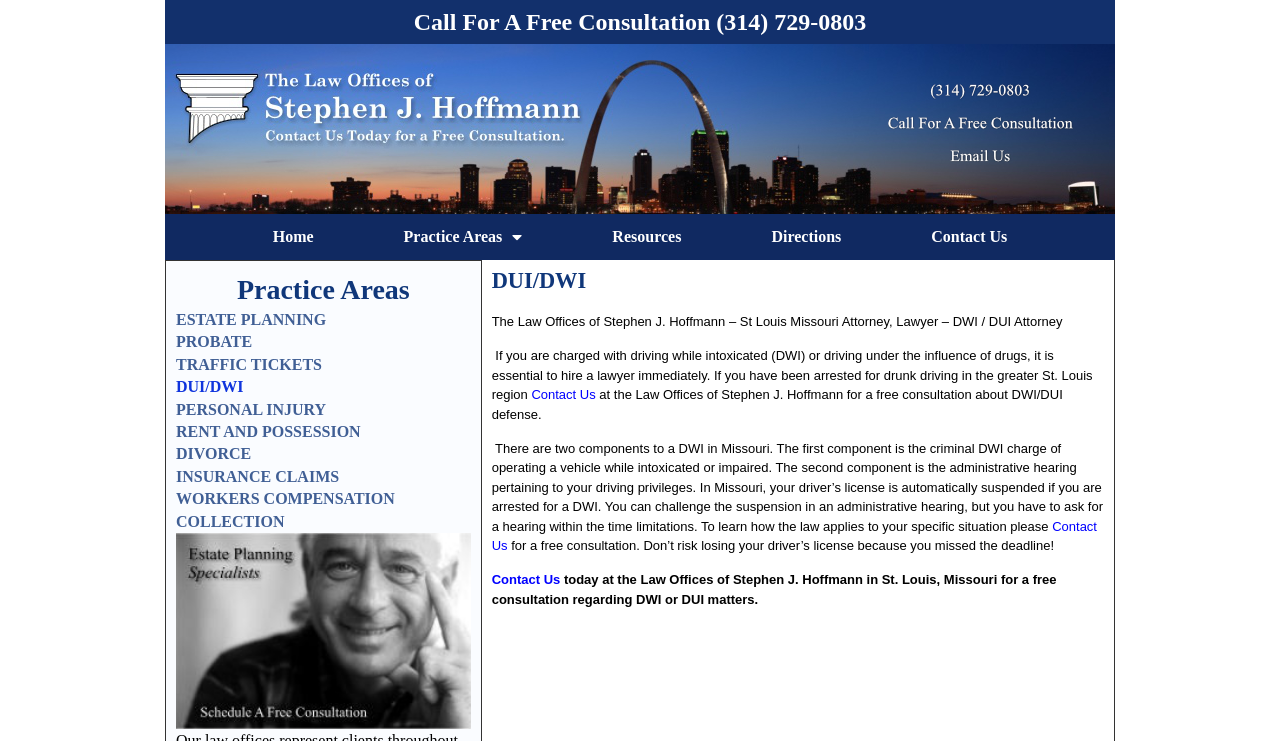Offer a meticulous description of the webpage's structure and content.

The webpage is about Hoffmann Legal Services, a law firm based in St. Louis, Missouri, specializing in DUI/DWI cases, estate planning, probate, and other practice areas. 

At the top of the page, there is a heading that encourages visitors to call for a free consultation, along with the phone number. Below this, there is a navigation menu with links to different sections of the website, including Home, Practice Areas, Resources, Directions, and Contact Us.

The Practice Areas section is divided into several links, including Estate Planning, Probate, Traffic Tickets, DUI/DWI, Personal Injury, Rent and Possession, Divorce, Insurance Claims, Workers Compensation, and Collection.

Further down the page, there is a heading that specifically focuses on DUI/DWI cases, followed by a brief introduction to the law firm and its services. The text explains the importance of hiring a lawyer immediately if charged with driving while intoxicated or under the influence of drugs. 

There are three calls-to-action to contact the law firm for a free consultation, scattered throughout the text. The text also provides more information about DWI charges in Missouri, including the two components of a DWI case: the criminal charge and the administrative hearing regarding driving privileges.